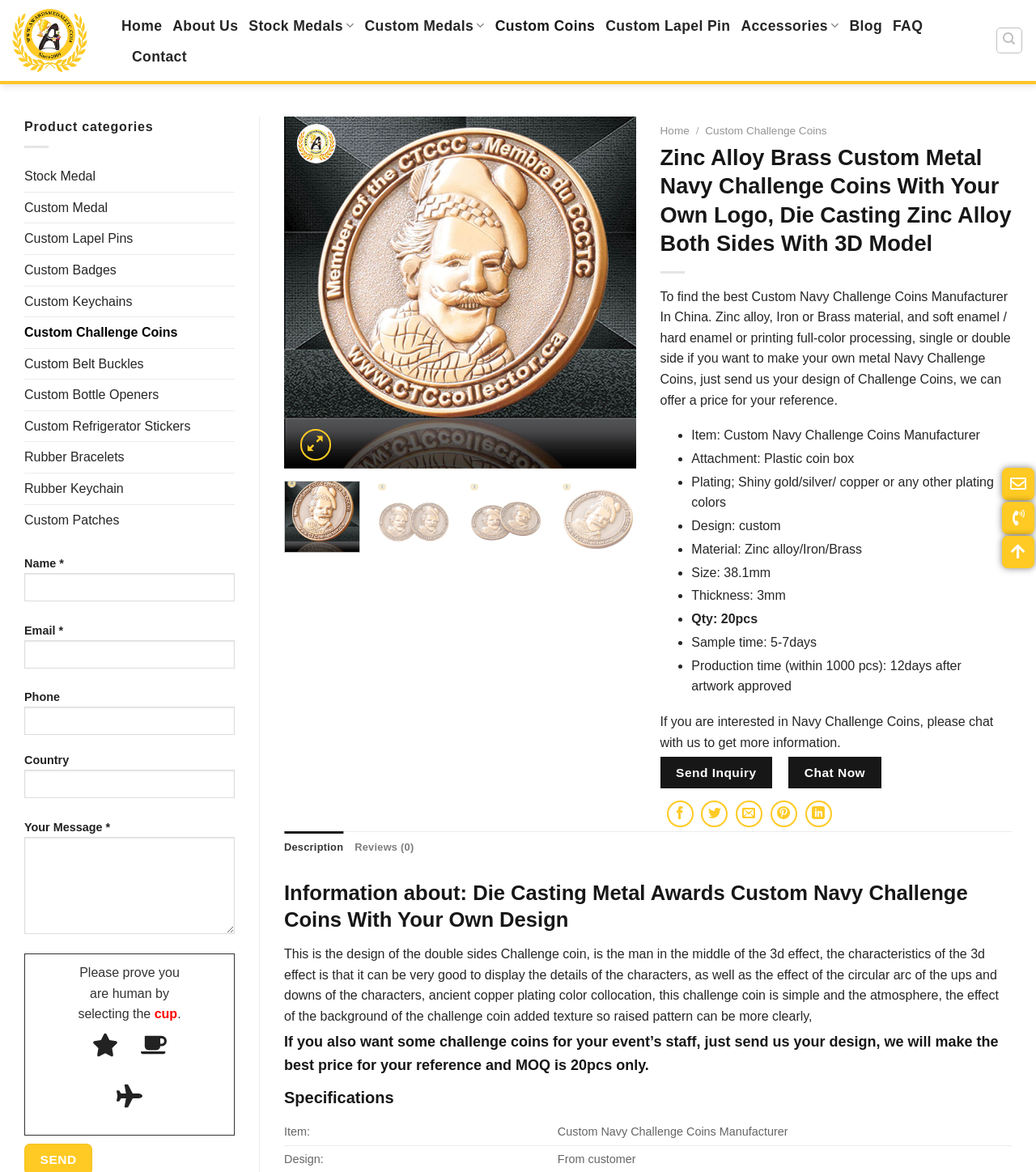Can you pinpoint the bounding box coordinates for the clickable element required for this instruction: "View related post 'Fishing is a Fantastic Hobby; What’s More, It is a Way of Life'"? The coordinates should be four float numbers between 0 and 1, i.e., [left, top, right, bottom].

None